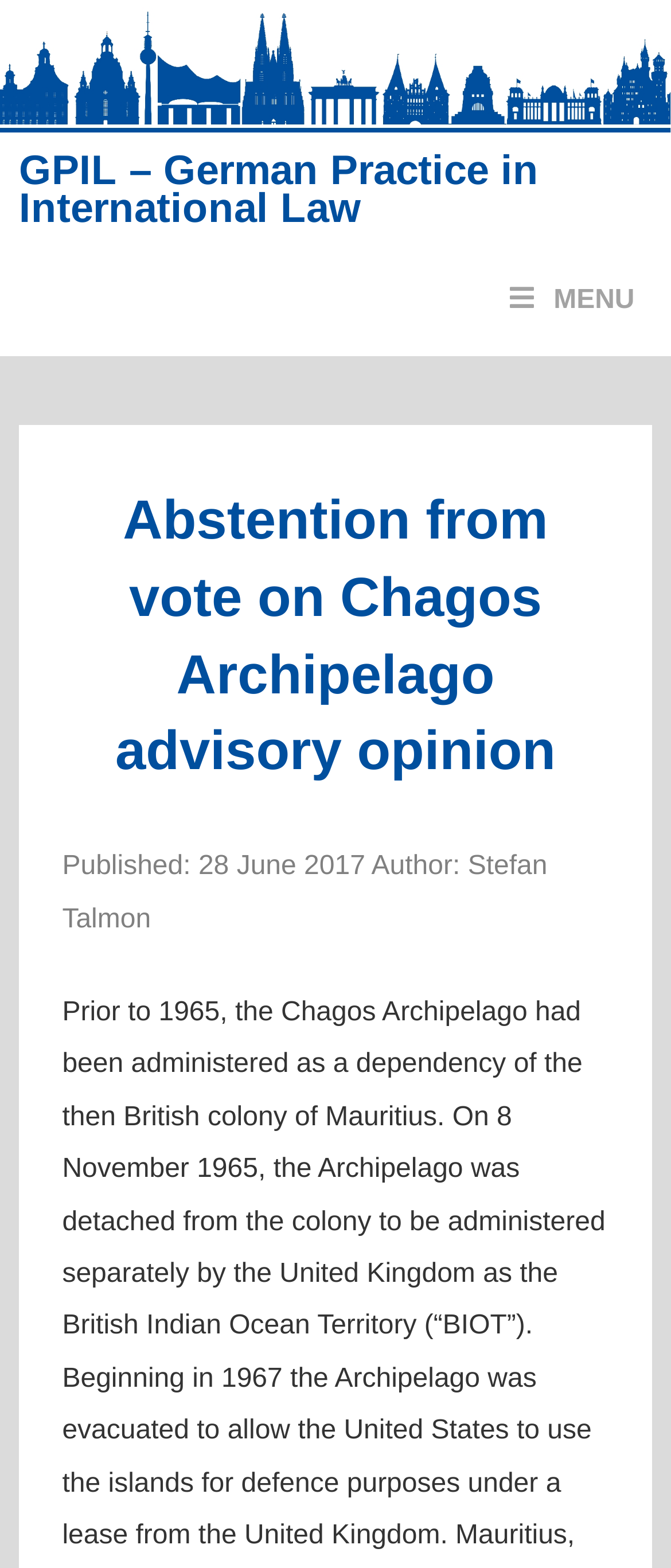Using details from the image, please answer the following question comprehensively:
What is the date of publication?

I found the publication date by looking at the text 'Published: 28 June 2017 Author: Stefan Talmon' which is located below the main heading.